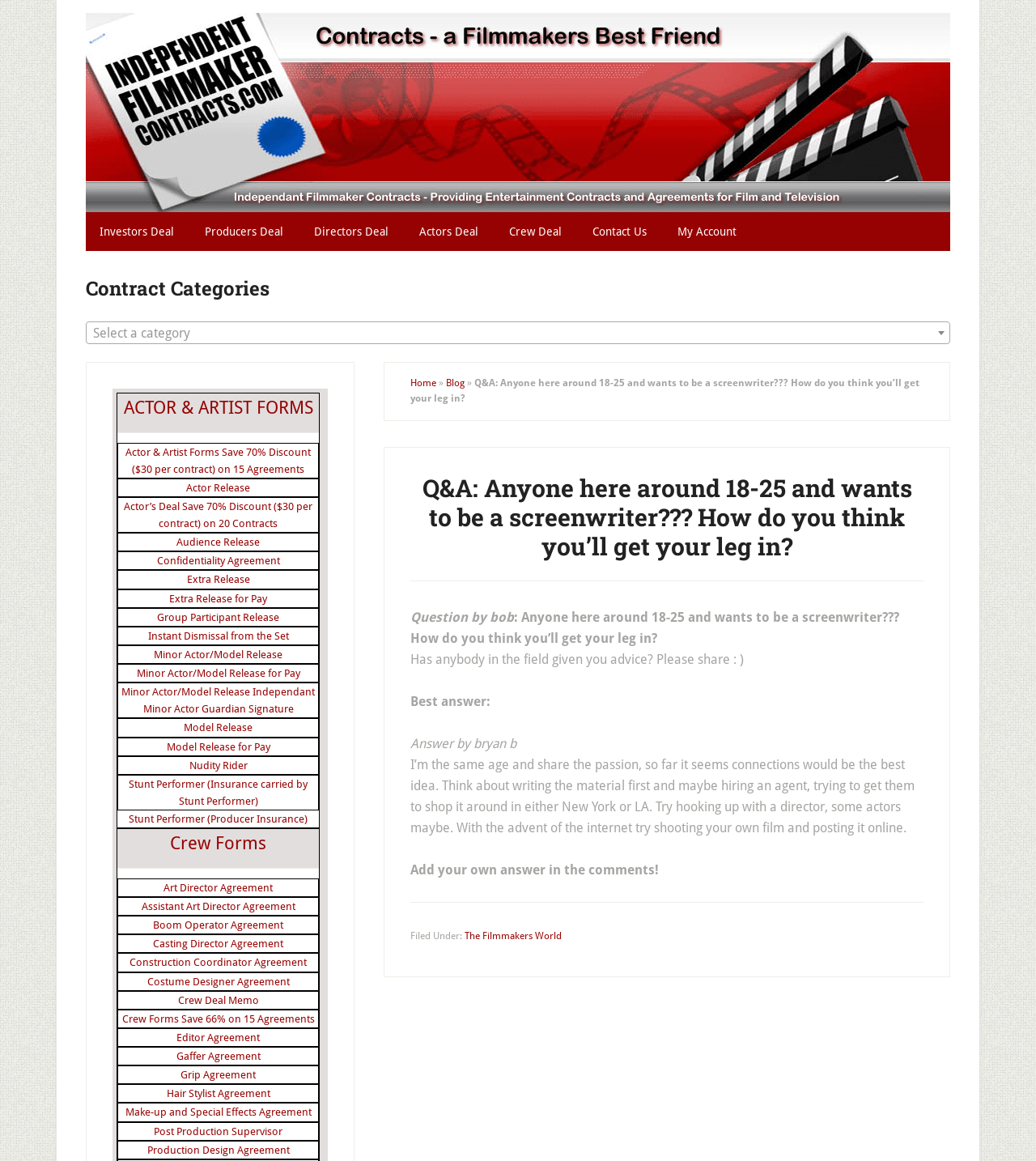Illustrate the webpage thoroughly, mentioning all important details.

This webpage appears to be a Q&A forum focused on screenwriting, with a specific question posed by "bob" about getting started in the field. The page is divided into several sections, with a navigation menu at the top featuring links to various contract categories, including "Investors Deal", "Producers Deal", "Directors Deal", and more.

Below the navigation menu, there is a heading that reads "Contract Categories" followed by a combobox that allows users to select a category. The main content area of the page is dedicated to the Q&A section, where the original question is displayed, along with an answer from "bryan b" and an invitation for others to add their own answers in the comments.

To the right of the Q&A section, there are several links to various contract forms, including "Actor & Artist Forms", "Crew Forms", and more. These links are organized into categories, with multiple links under each category. There are also several links to specific contract types, such as "Actor Release", "Confidentiality Agreement", and "Model Release".

At the bottom of the page, there is a footer section that includes a link to "The Filmmakers World" and a note indicating that the question was filed under a specific category. Overall, the page appears to be a resource for individuals interested in screenwriting and filmmaking, providing access to various contract forms and a Q&A forum for discussing industry-related topics.